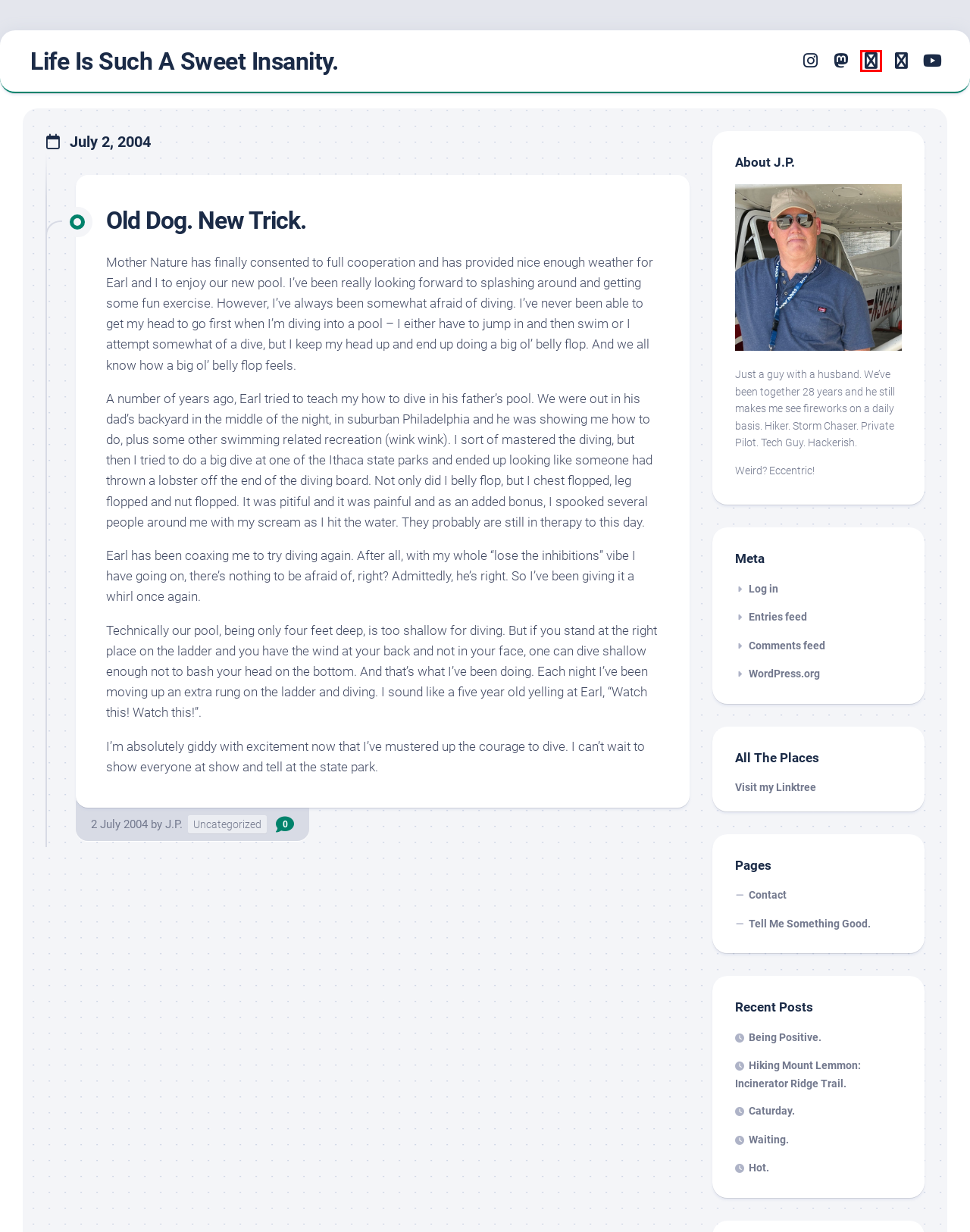Using the screenshot of a webpage with a red bounding box, pick the webpage description that most accurately represents the new webpage after the element inside the red box is clicked. Here are the candidates:
A. Tell Me Something Good. – Life Is Such A Sweet Insanity.
B. Old Dog. New Trick. – Life Is Such A Sweet Insanity.
C. Log In ‹ Life Is Such A Sweet Insanity. — WordPress
D. Life Is Such A Sweet Insanity.
E. Waiting. – Life Is Such A Sweet Insanity.
F. Hiking Mount Lemmon: Incinerator Ridge Trail. – Life Is Such A Sweet Insanity.
G. Being Positive. – Life Is Such A Sweet Insanity.
H. Blog Tool, Publishing Platform, and CMS – WordPress.org

D